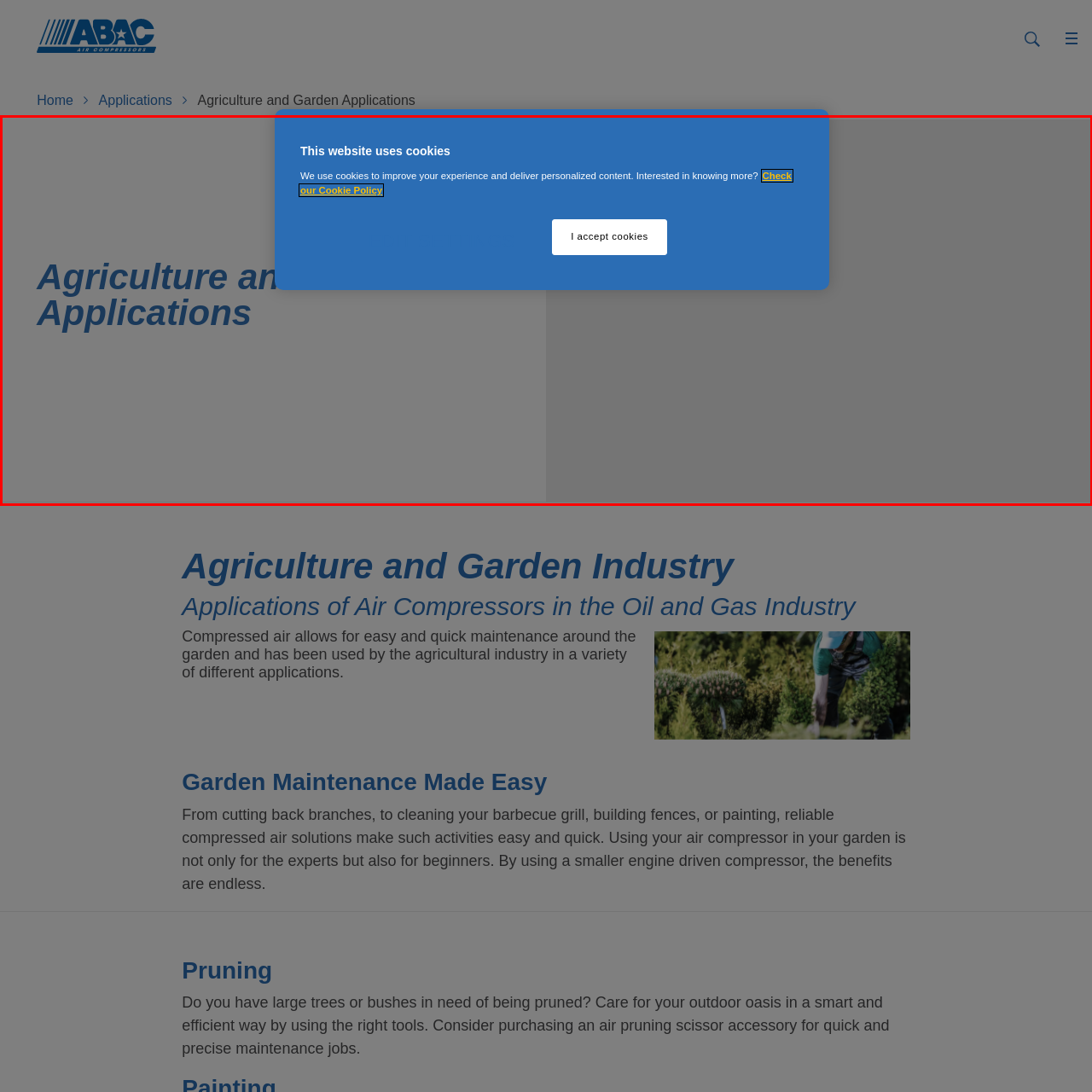Take a close look at the image marked with a red boundary and thoroughly answer the ensuing question using the information observed in the image:
What is the tone of the webpage's composition?

The overall composition of the image reflects a blend of informative content and user interaction elements, emphasizing the platform's commitment to user experience while providing essential information about agricultural applications, indicating that the tone of the webpage is both informative and interactive.